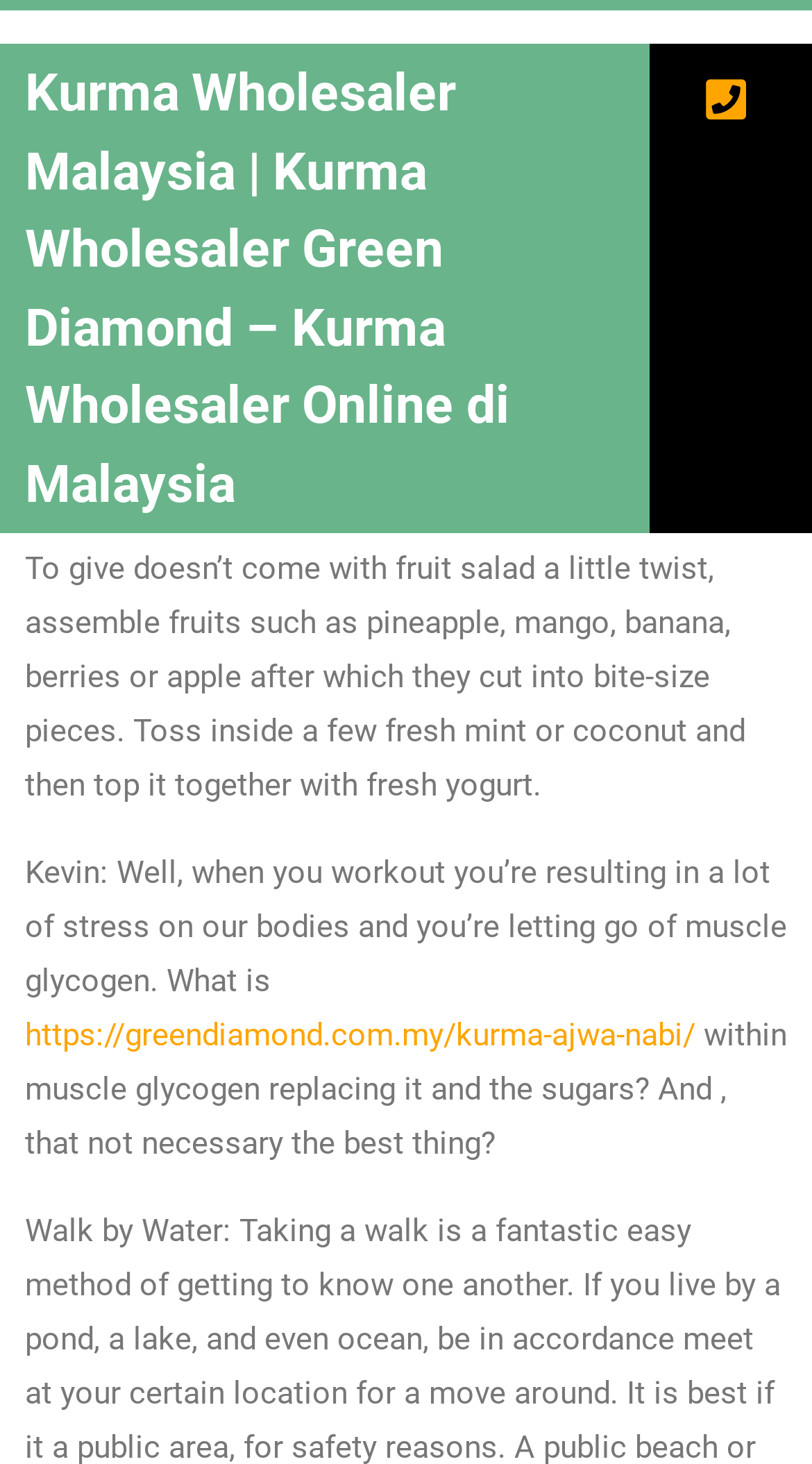What is the purpose of assembling fruits?
Based on the visual information, provide a detailed and comprehensive answer.

According to the text 'To give doesn’t come with fruit salad a little twist, assemble fruits such as pineapple, mango, banana, berries or apple after which they cut into bite-size pieces.', the purpose of assembling fruits is to make a fruit salad with a twist.